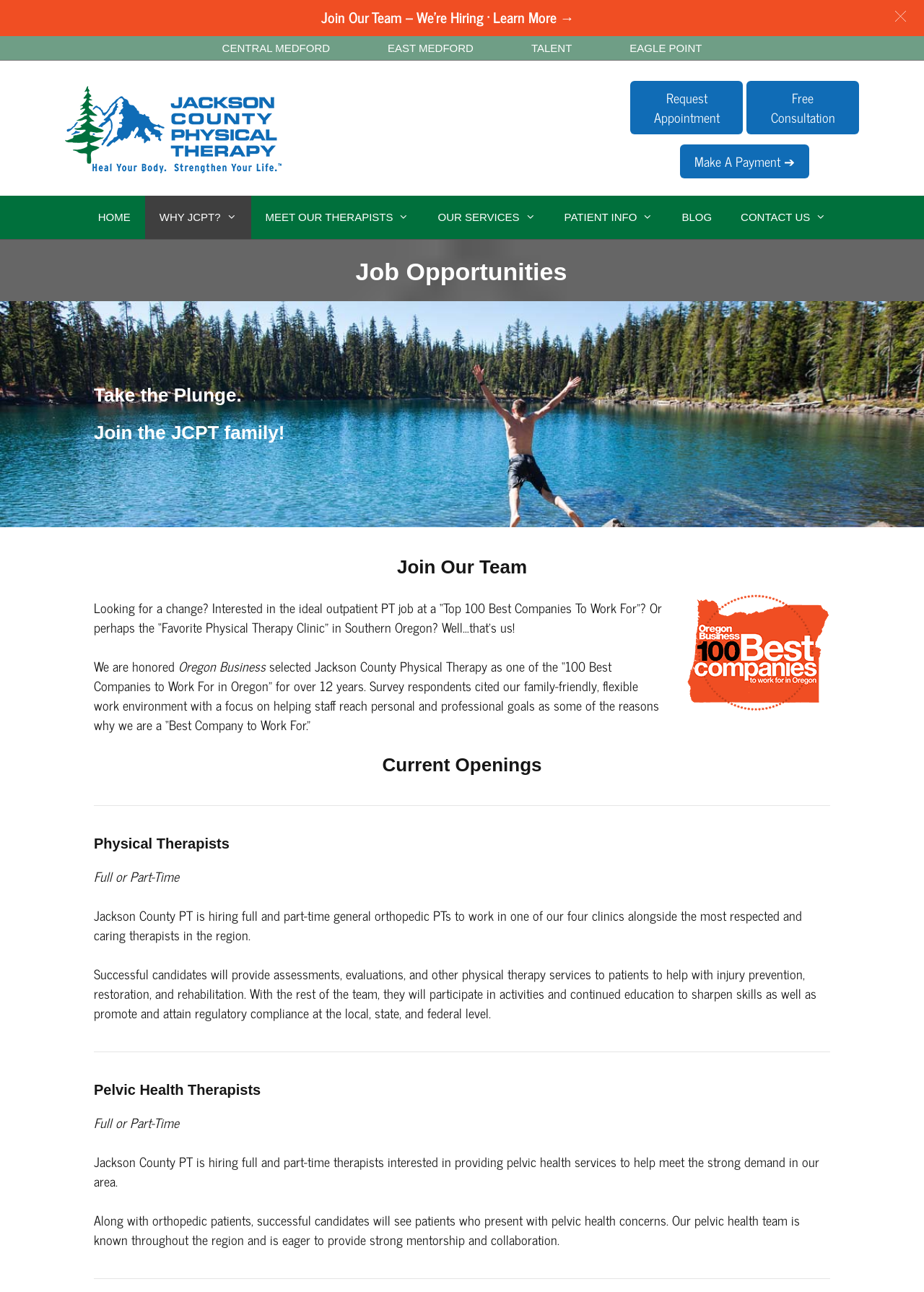Refer to the screenshot and answer the following question in detail:
What is the name of the award received by Jackson County Physical Therapy?

I found the answer by looking at the image with the text '100 Best Places to Work in Oregon' and the surrounding text that mentions Oregon Business, which suggests that Jackson County Physical Therapy received this award.